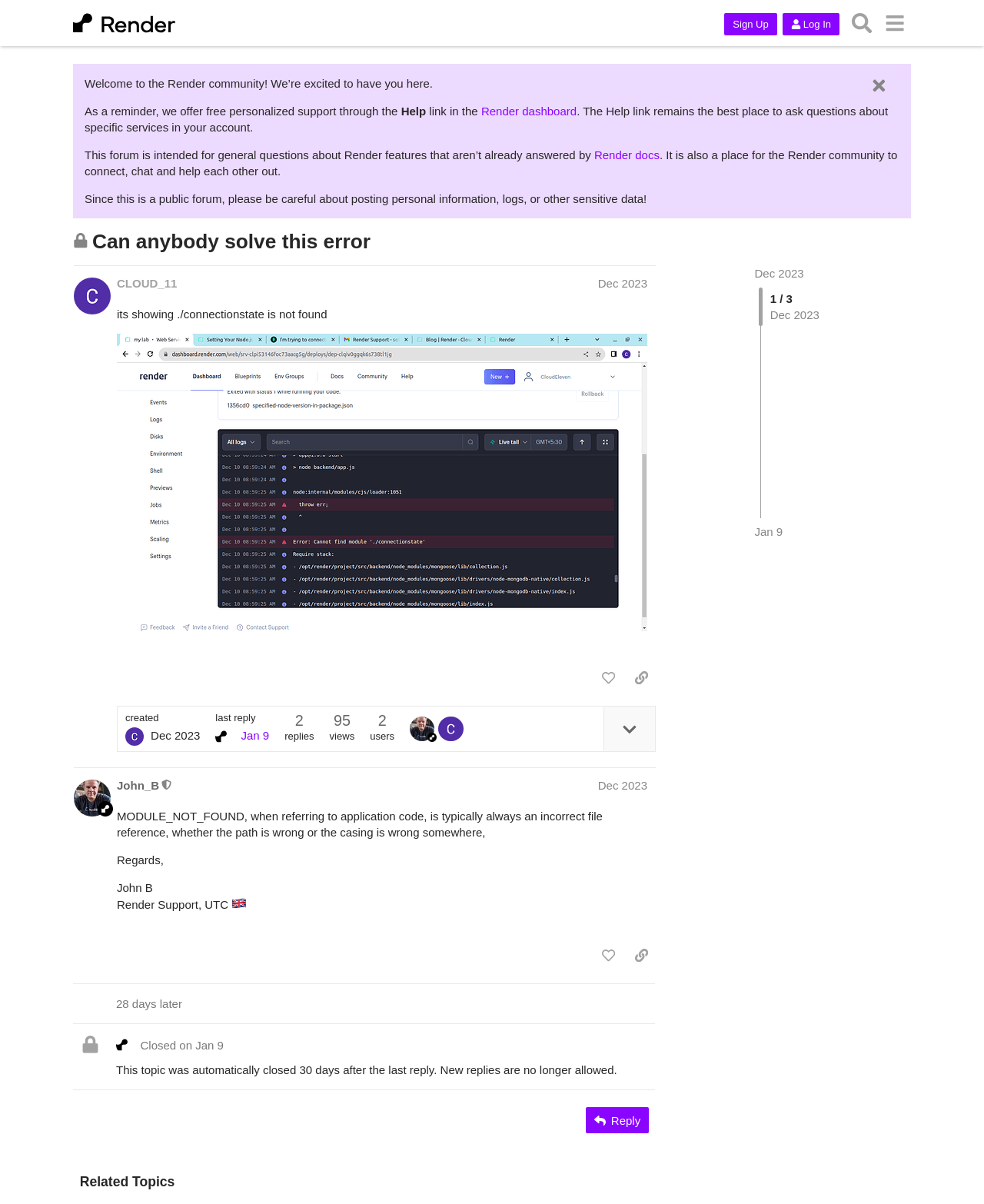Highlight the bounding box coordinates of the element you need to click to perform the following instruction: "Add a comment."

None